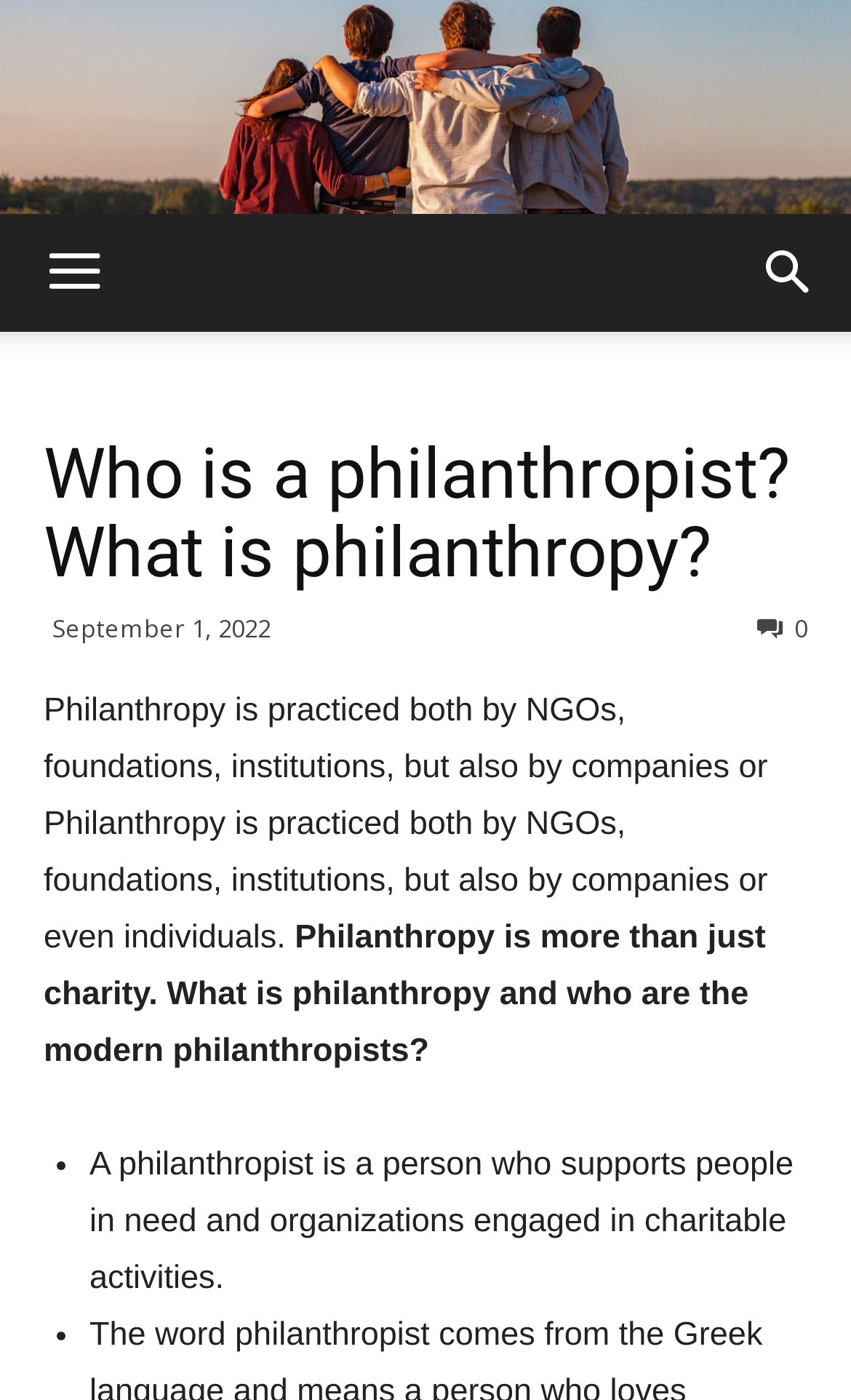How many bullet points are there on the webpage?
Please provide a detailed answer to the question.

The webpage contains a list of bullet points that provide definitions and explanations of philanthropy. There are two bullet points in total, which are indicated by the list markers on the webpage.